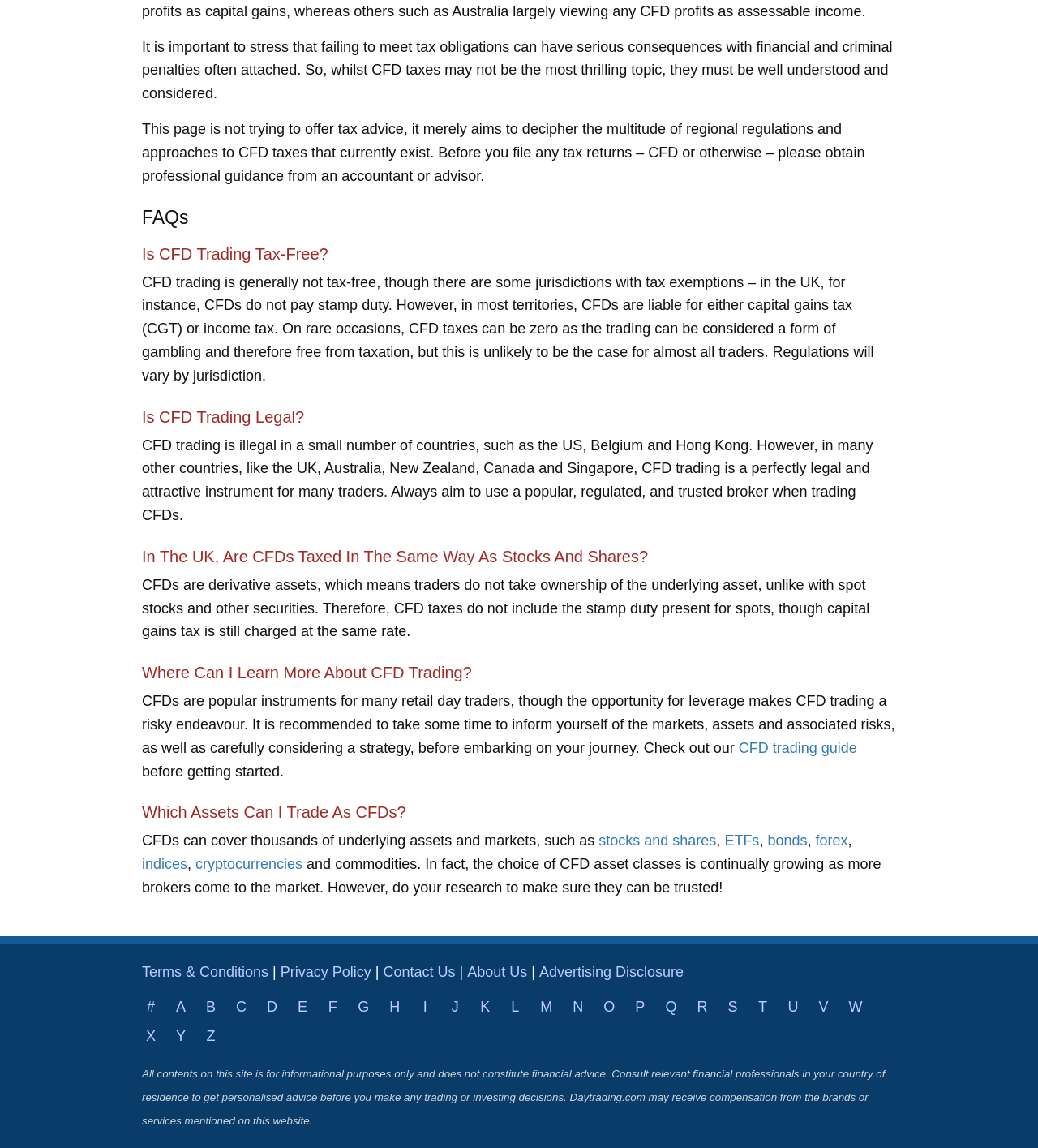Could you provide the bounding box coordinates for the portion of the screen to click to complete this instruction: "Read 'Terms & Conditions'"?

[0.137, 0.839, 0.259, 0.854]